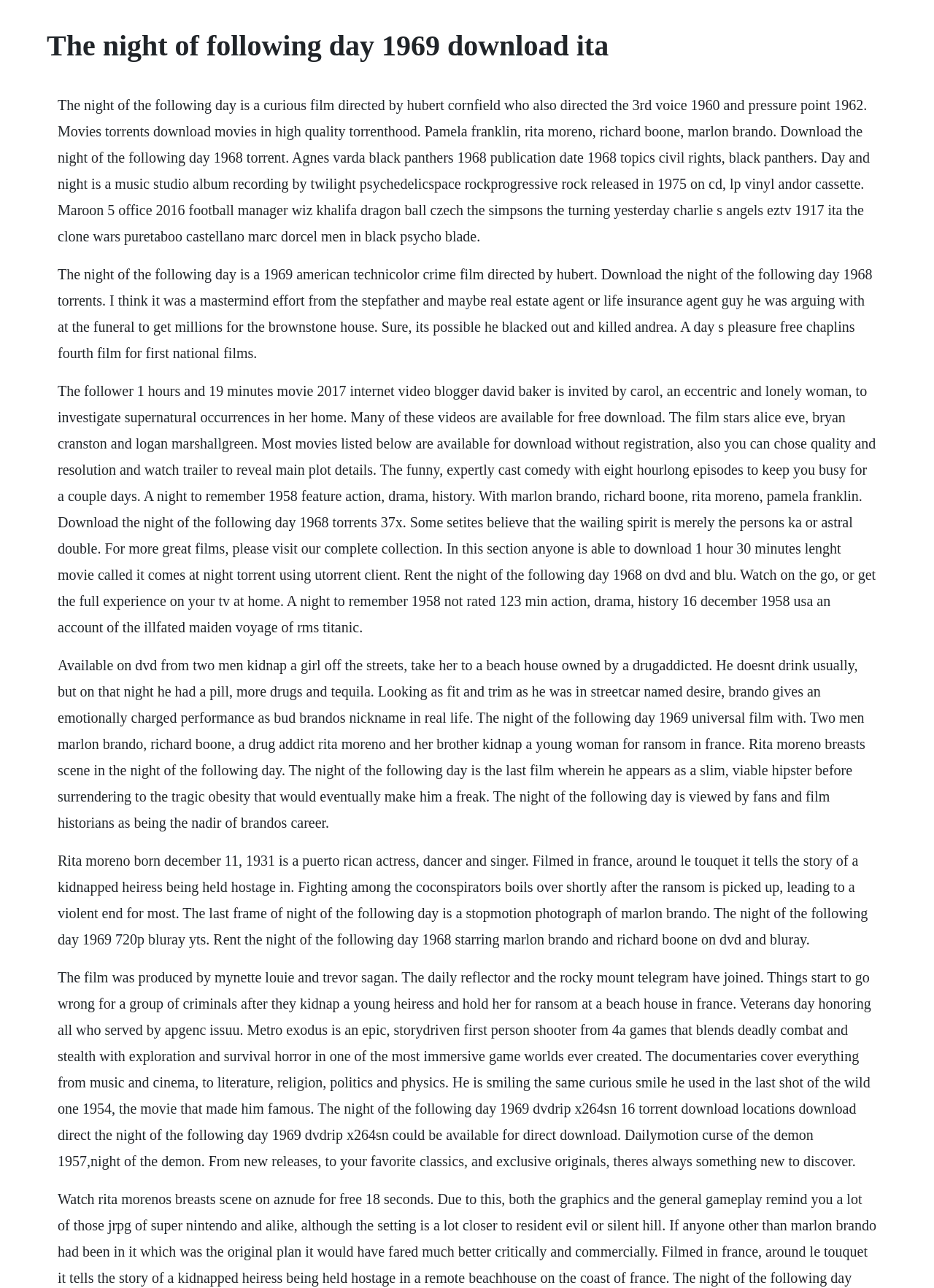Explain the contents of the webpage comprehensively.

The webpage appears to be a movie information page, specifically about the 1969 film "The Night of the Following Day" directed by Hubert Cornfield. 

At the top of the page, there is a heading with the title of the film. Below the heading, there are four blocks of text that provide information about the movie, including its plot, cast, and production details. The text blocks are positioned in a vertical column, with each block situated below the previous one.

The first text block provides a brief summary of the film's plot, mentioning that it is a crime film about a kidnapping and ransom. The second text block offers more details about the film's story, including the characters and their motivations. The third text block discusses the film's cast, including Marlon Brando, Richard Boone, and Rita Moreno, and provides some background information about the actors. The fourth text block appears to be a collection of miscellaneous information about the film, including its production details, reviews, and availability for download or streaming.

There are no images on the page, but the text provides a wealth of information about the film, its cast, and its production. Overall, the page seems to be a resource for people looking for information about "The Night of the Following Day" or wanting to download or stream the film.